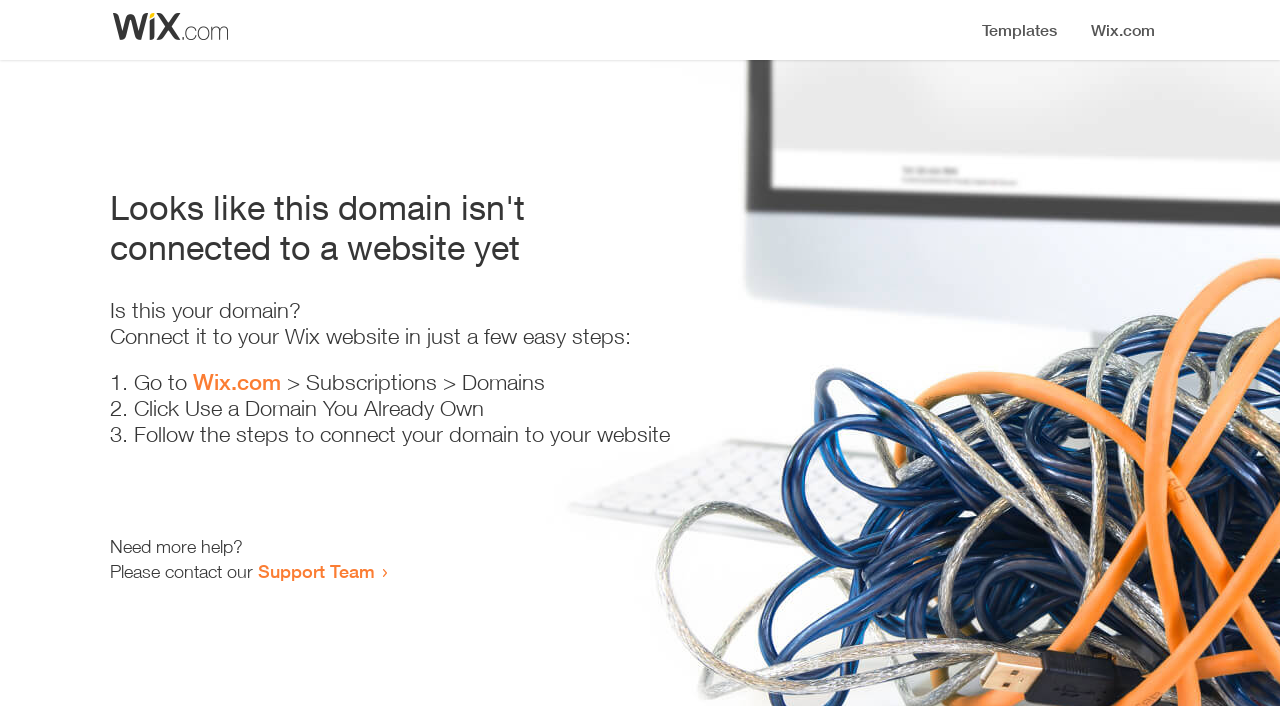Where can I go to connect my domain?
Use the information from the screenshot to give a comprehensive response to the question.

According to the instructions, I need to go to Wix.com, specifically to the 'Subscriptions > Domains' section, to connect my domain.